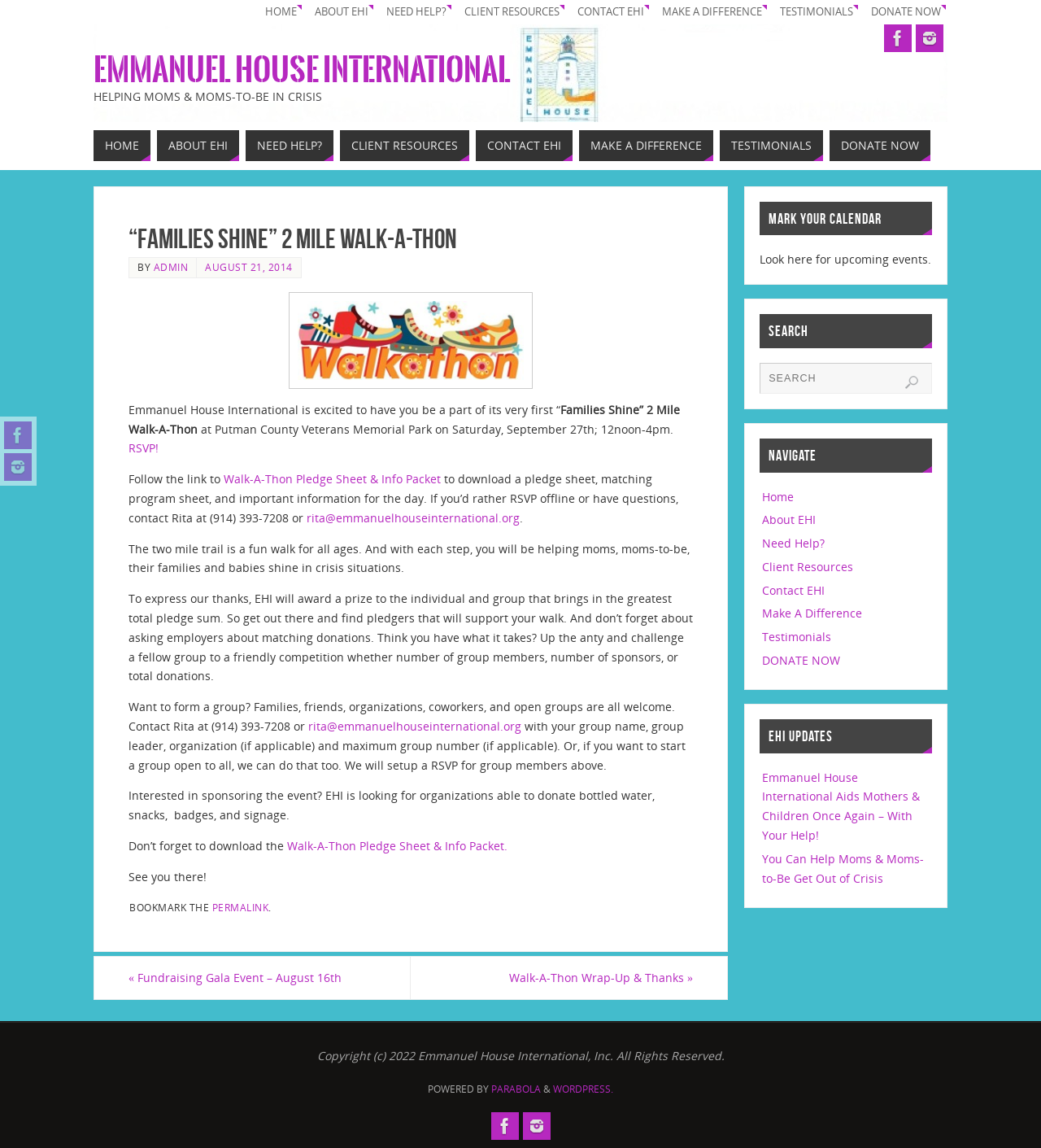Find the bounding box of the UI element described as: "title="Facebook"". The bounding box coordinates should be given as four float values between 0 and 1, i.e., [left, top, right, bottom].

[0.471, 0.969, 0.498, 0.993]